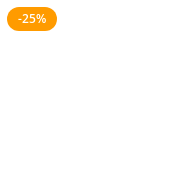What is the purpose of the discount label?
Using the image, provide a concise answer in one word or a short phrase.

To convey savings